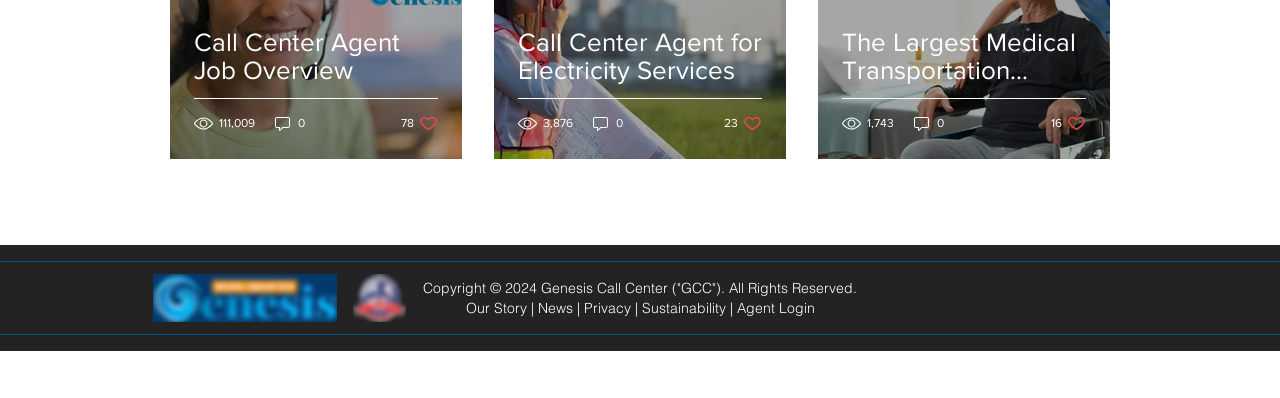Provide a brief response to the question below using one word or phrase:
What is the purpose of the iframe at the bottom?

View Genesis Call Center on SAP Business Network Discovery